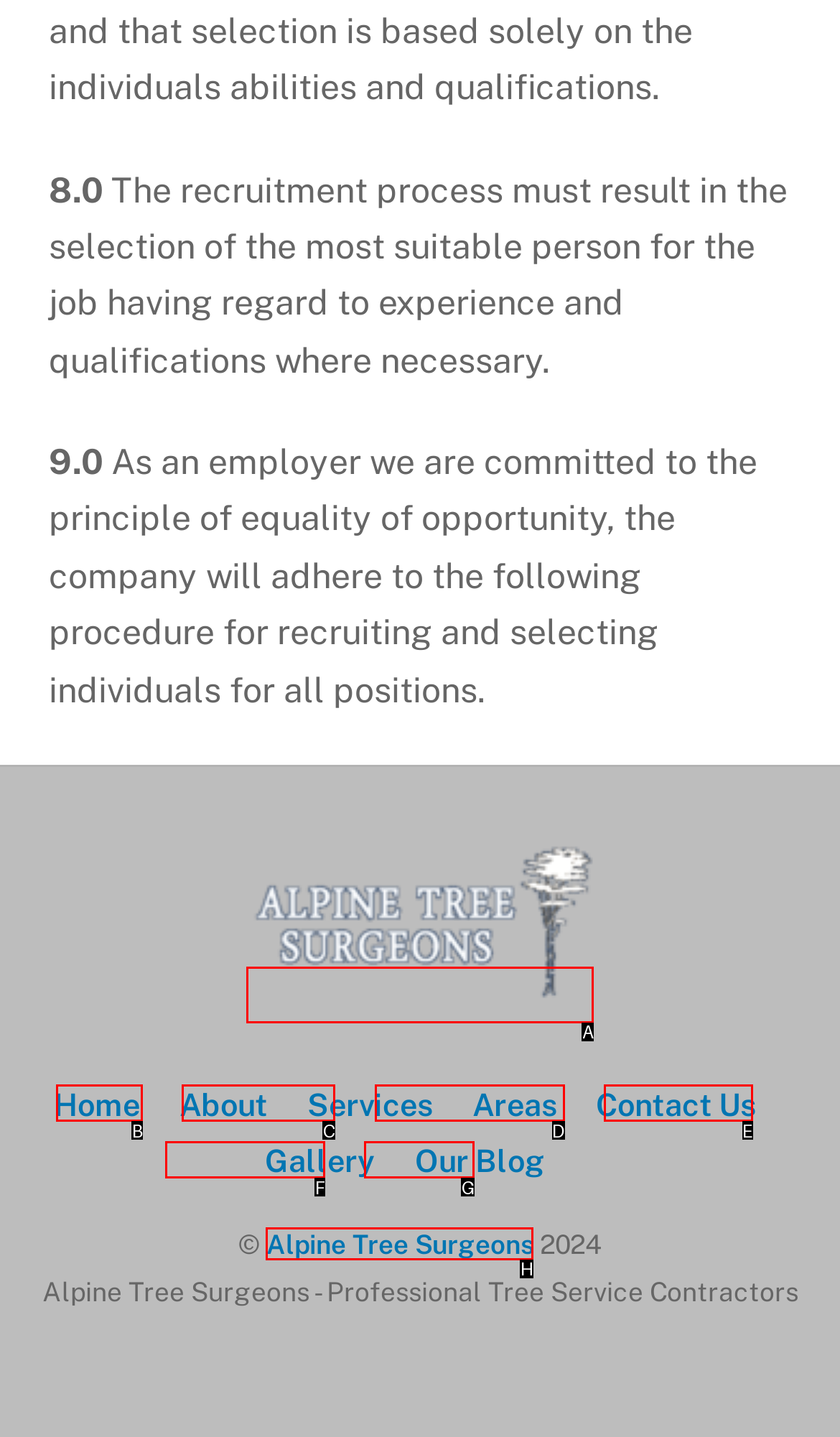Select the correct option based on the description: Home
Answer directly with the option’s letter.

B